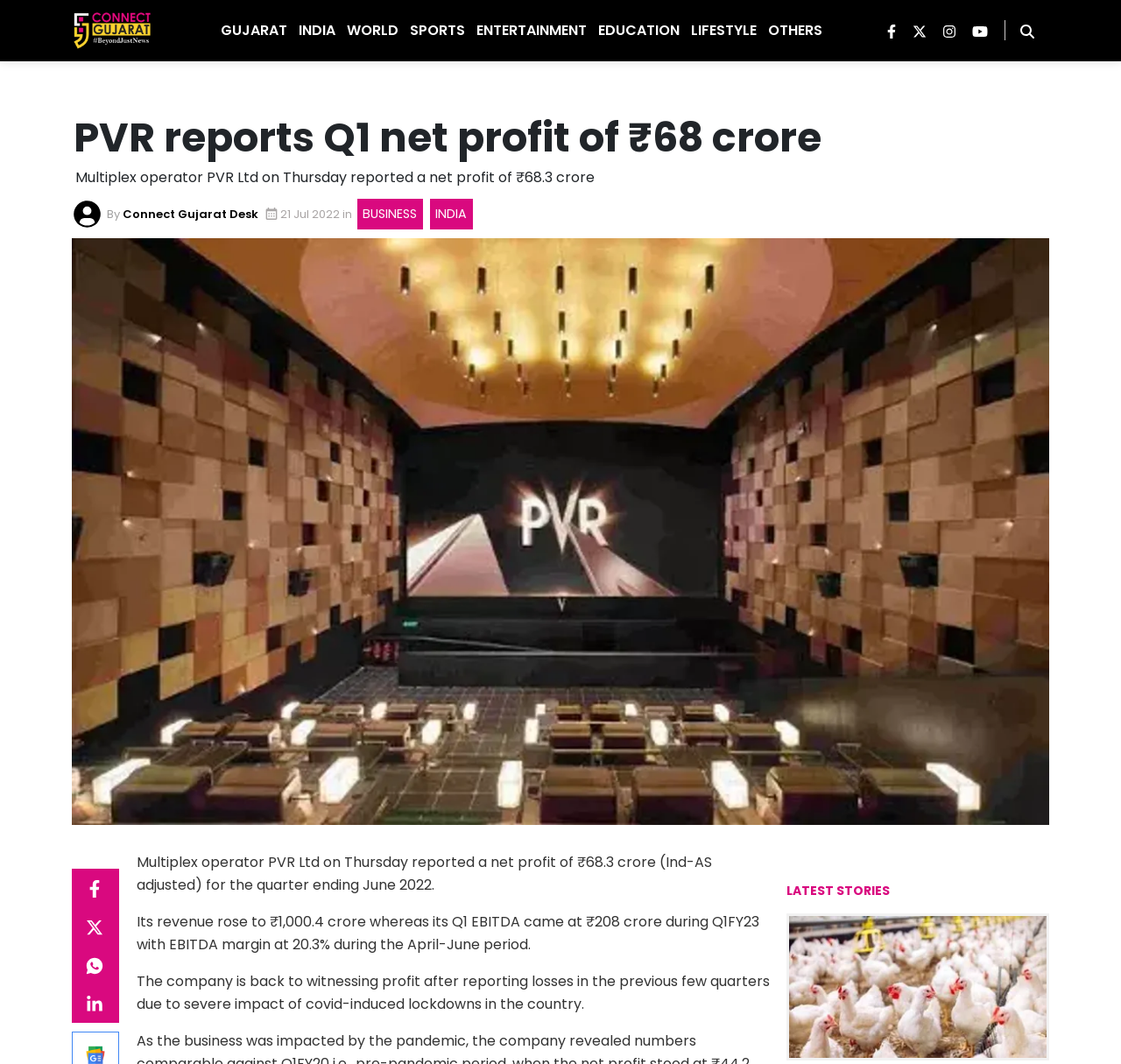Find the bounding box coordinates for the area that must be clicked to perform this action: "Search for publications".

None